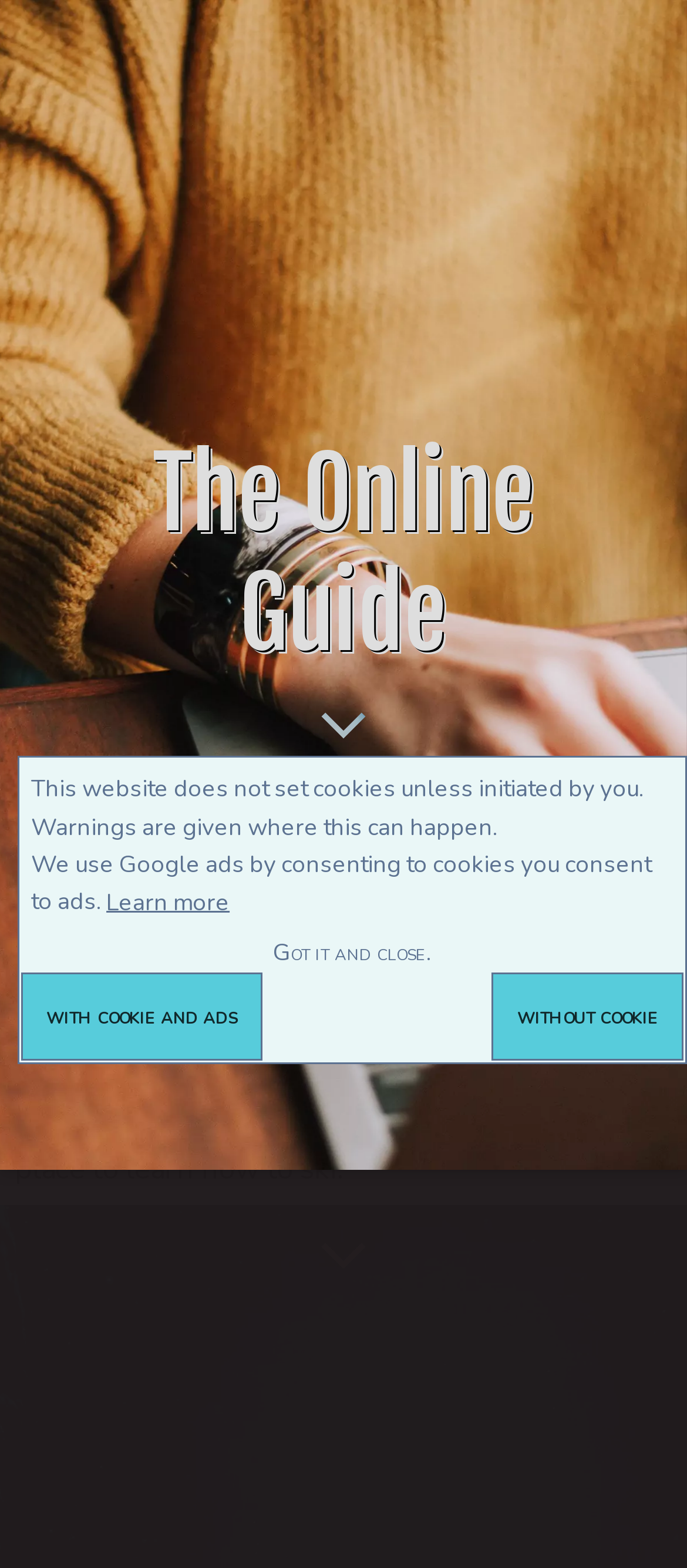Locate the bounding box coordinates of the element to click to perform the following action: 'Click the link to Disneyland Holidays & Vacations'. The coordinates should be given as four float values between 0 and 1, in the form of [left, top, right, bottom].

[0.154, 0.317, 0.669, 0.34]